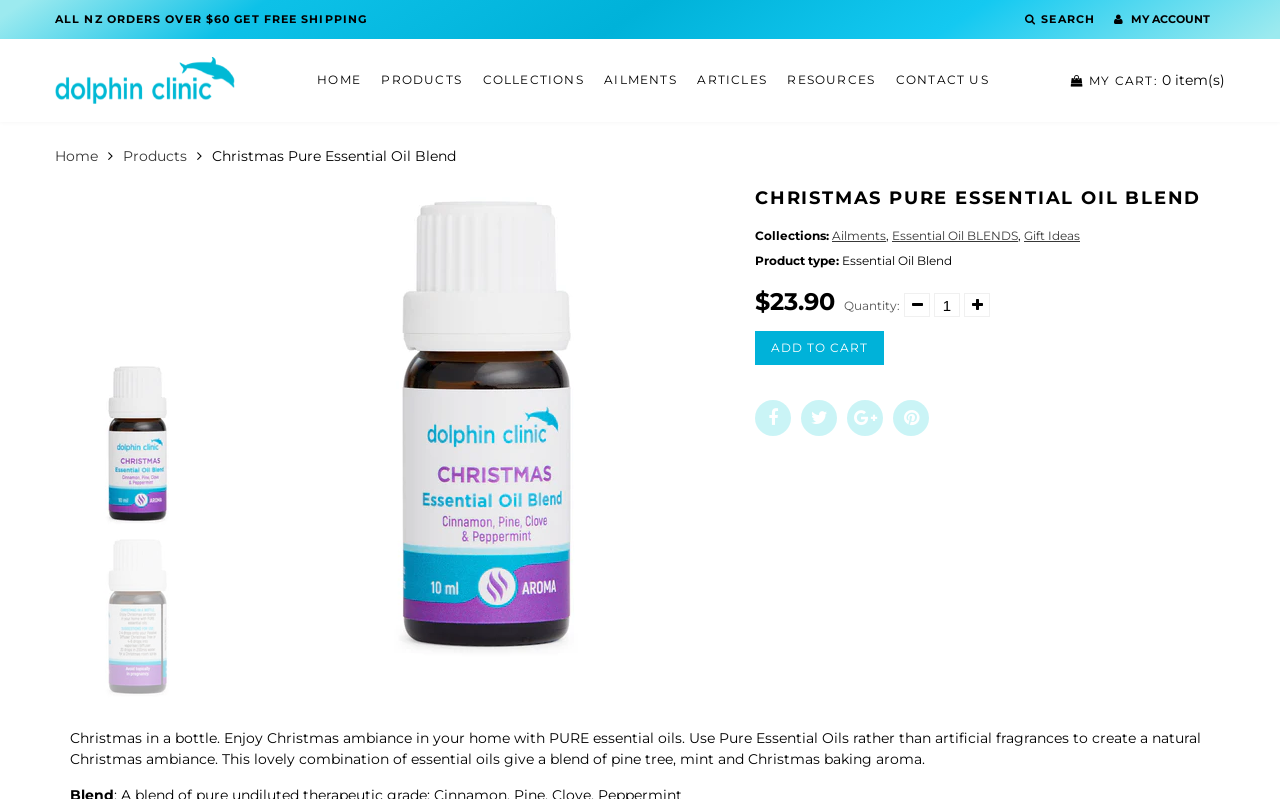How much does the product cost?
Please answer the question with as much detail as possible using the screenshot.

I found the product price by looking at the StaticText element with the text '$23.90' which is located near the 'Quantity' and 'ADD TO CART' button, indicating that it is the price of the product.